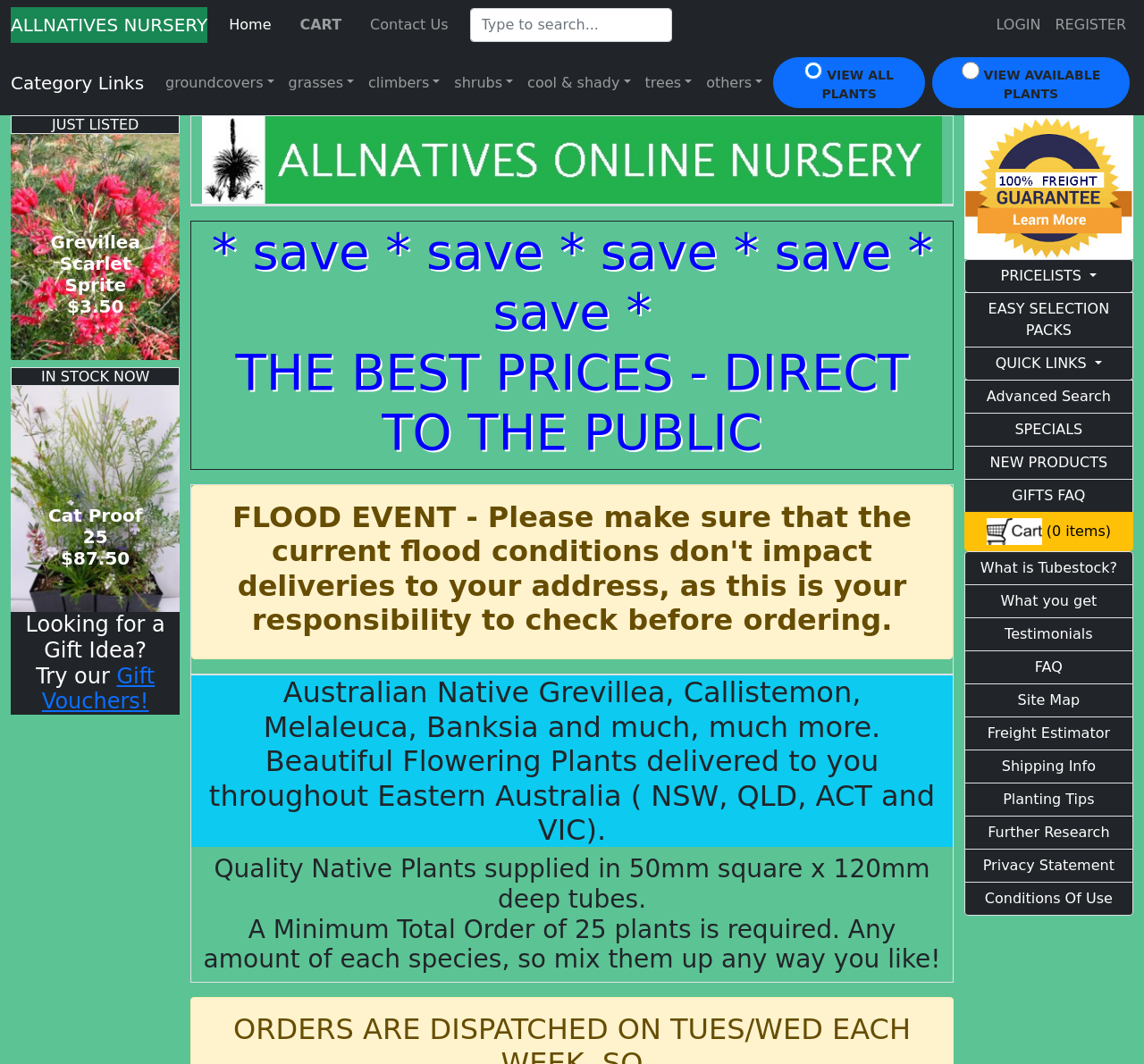Locate the bounding box coordinates of the element's region that should be clicked to carry out the following instruction: "Check out the specials". The coordinates need to be four float numbers between 0 and 1, i.e., [left, top, right, bottom].

[0.843, 0.388, 0.991, 0.42]